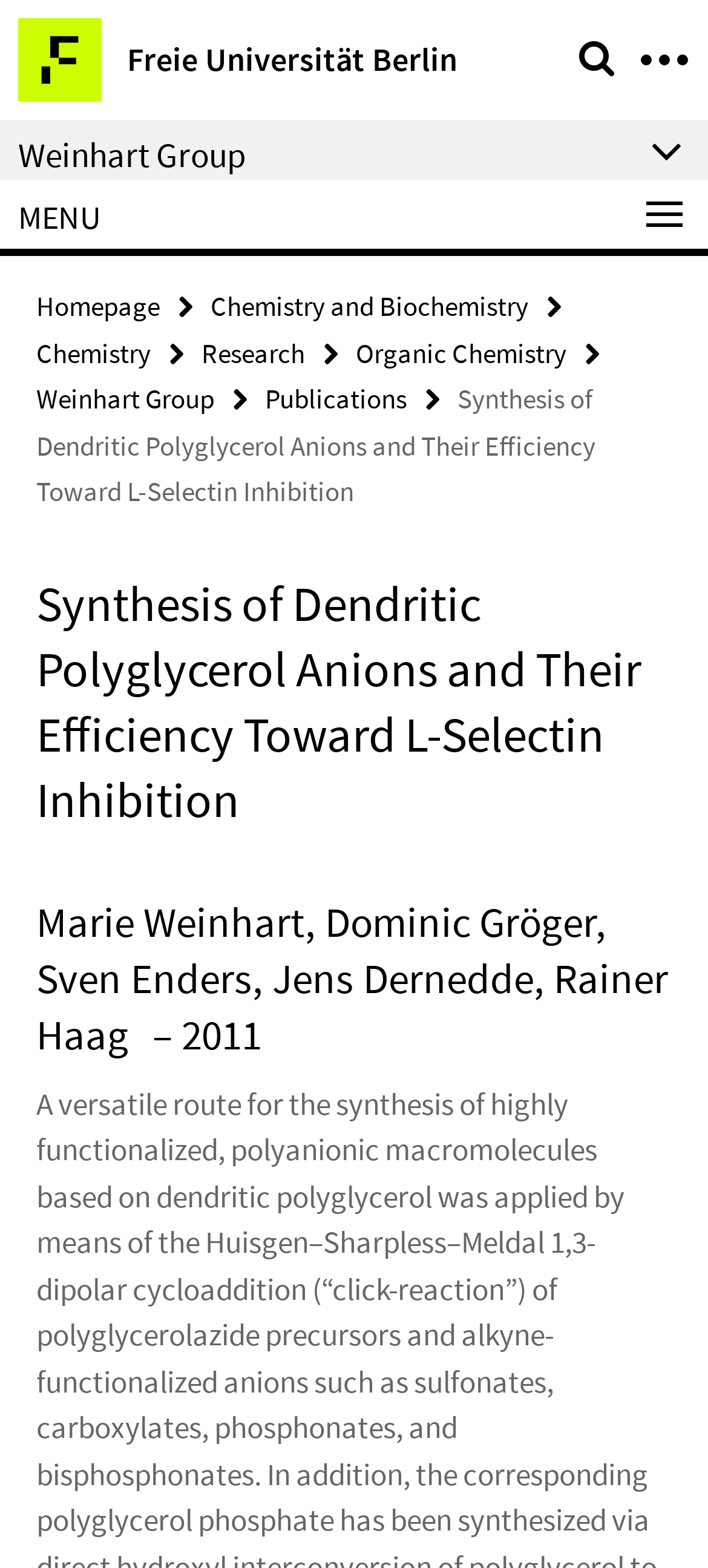What is the menu item above 'Homepage'?
Based on the image, answer the question with a single word or brief phrase.

MENU